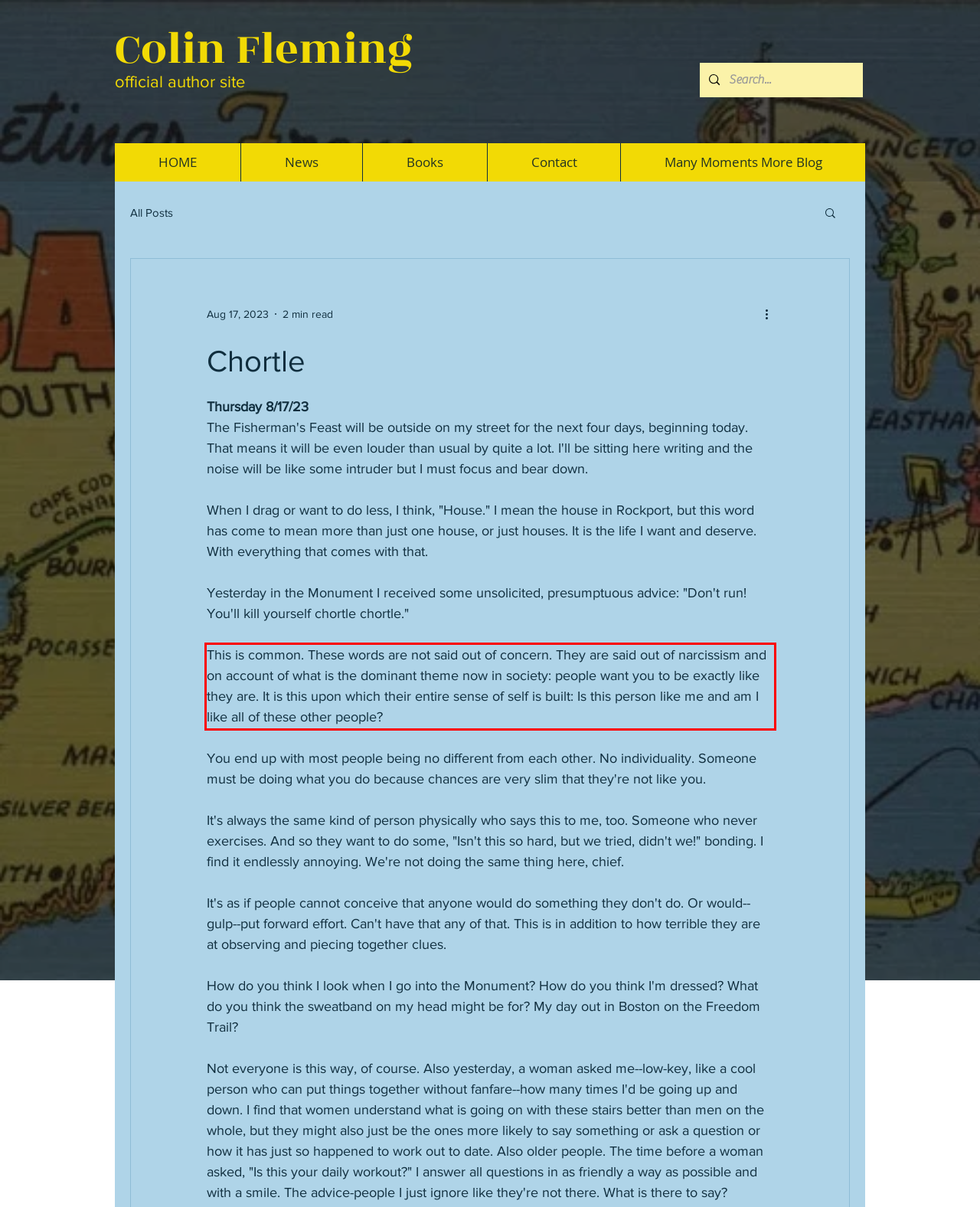The screenshot provided shows a webpage with a red bounding box. Apply OCR to the text within this red bounding box and provide the extracted content.

This is common. These words are not said out of concern. They are said out of narcissism and on account of what is the dominant theme now in society: people want you to be exactly like they are. It is this upon which their entire sense of self is built: Is this person like me and am I like all of these other people?